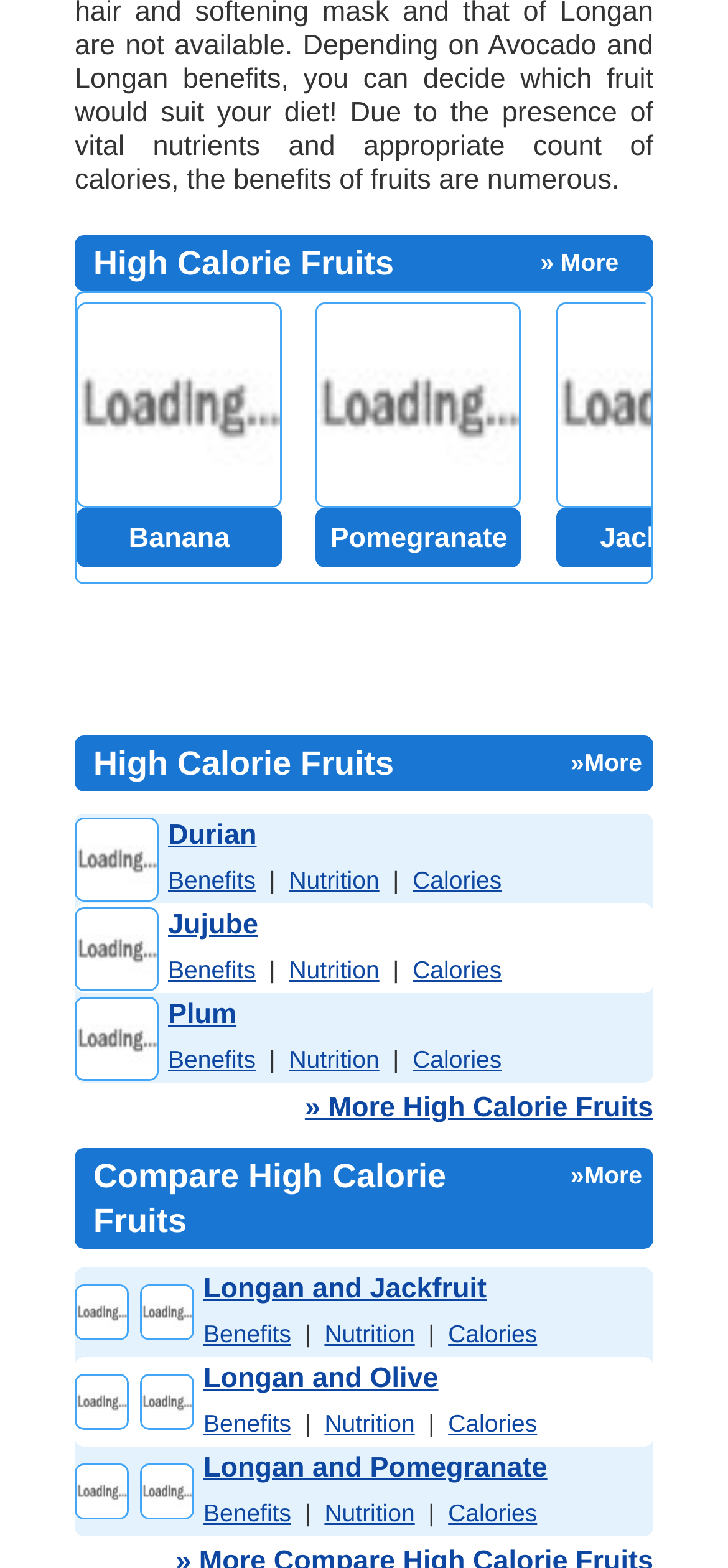Identify the bounding box coordinates necessary to click and complete the given instruction: "Learn about Longan and Jackfruit".

[0.279, 0.812, 0.668, 0.832]